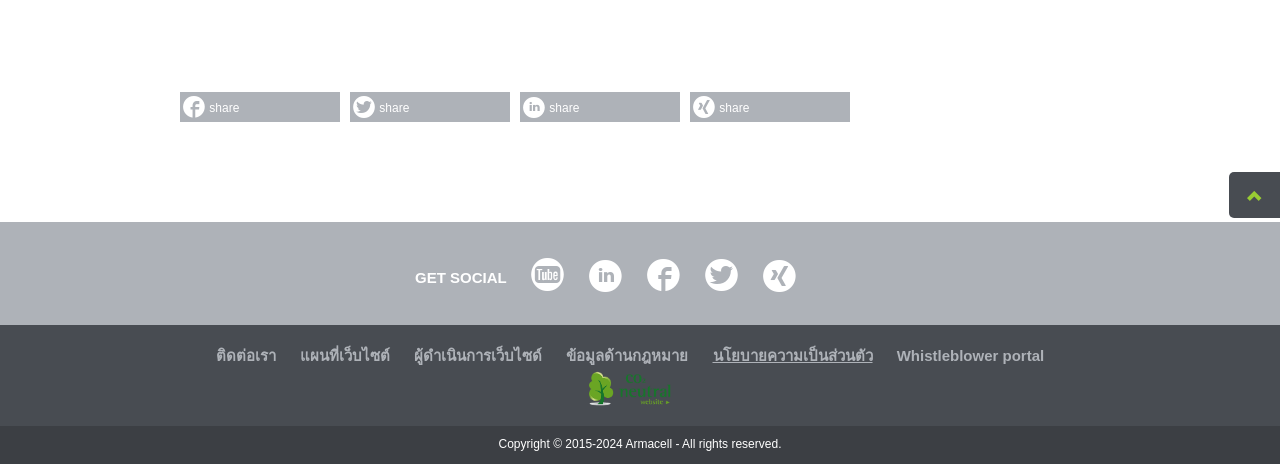How many social media links are there?
Provide a short answer using one word or a brief phrase based on the image.

5